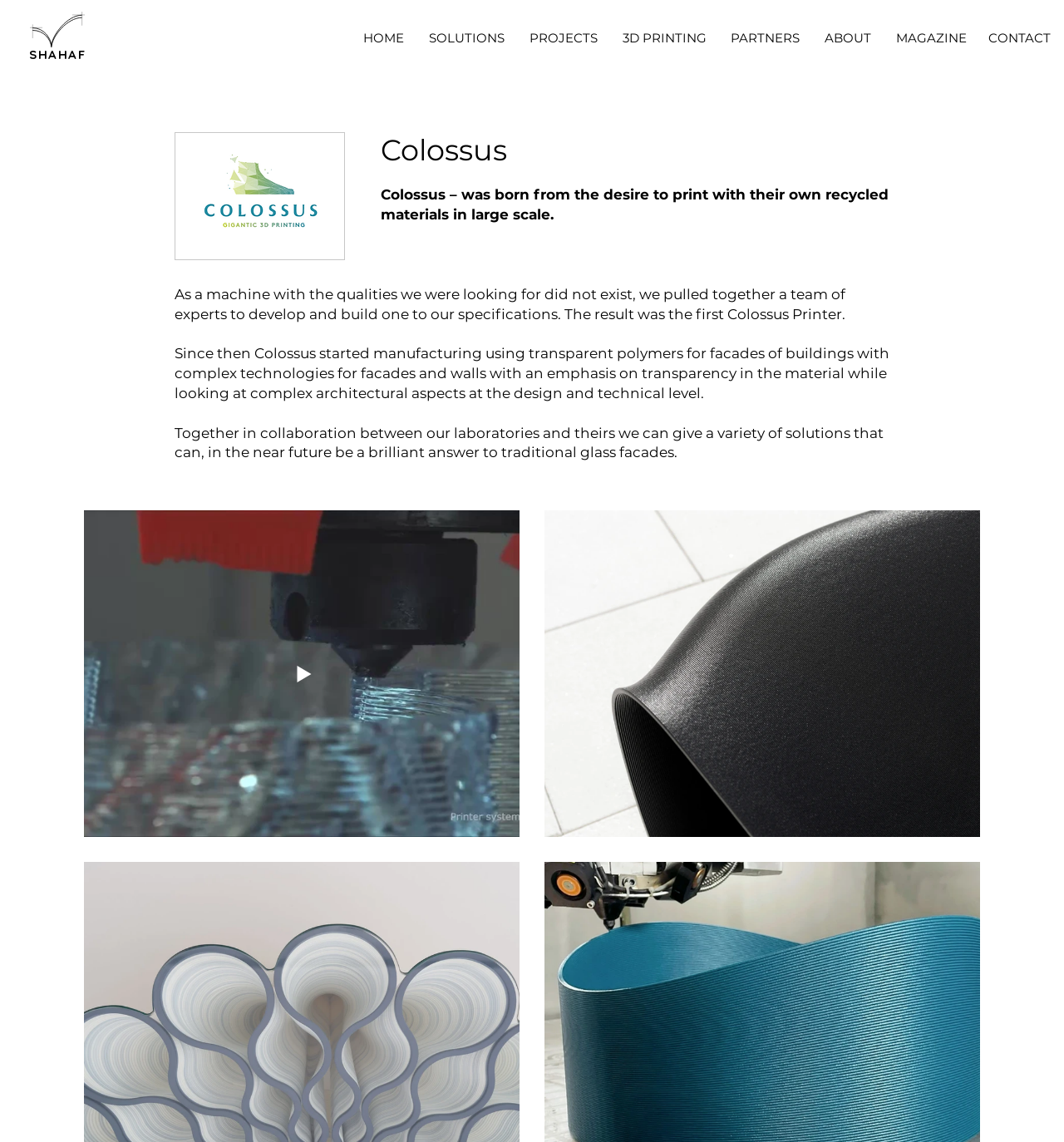How many images are there on the page?
Using the screenshot, give a one-word or short phrase answer.

5